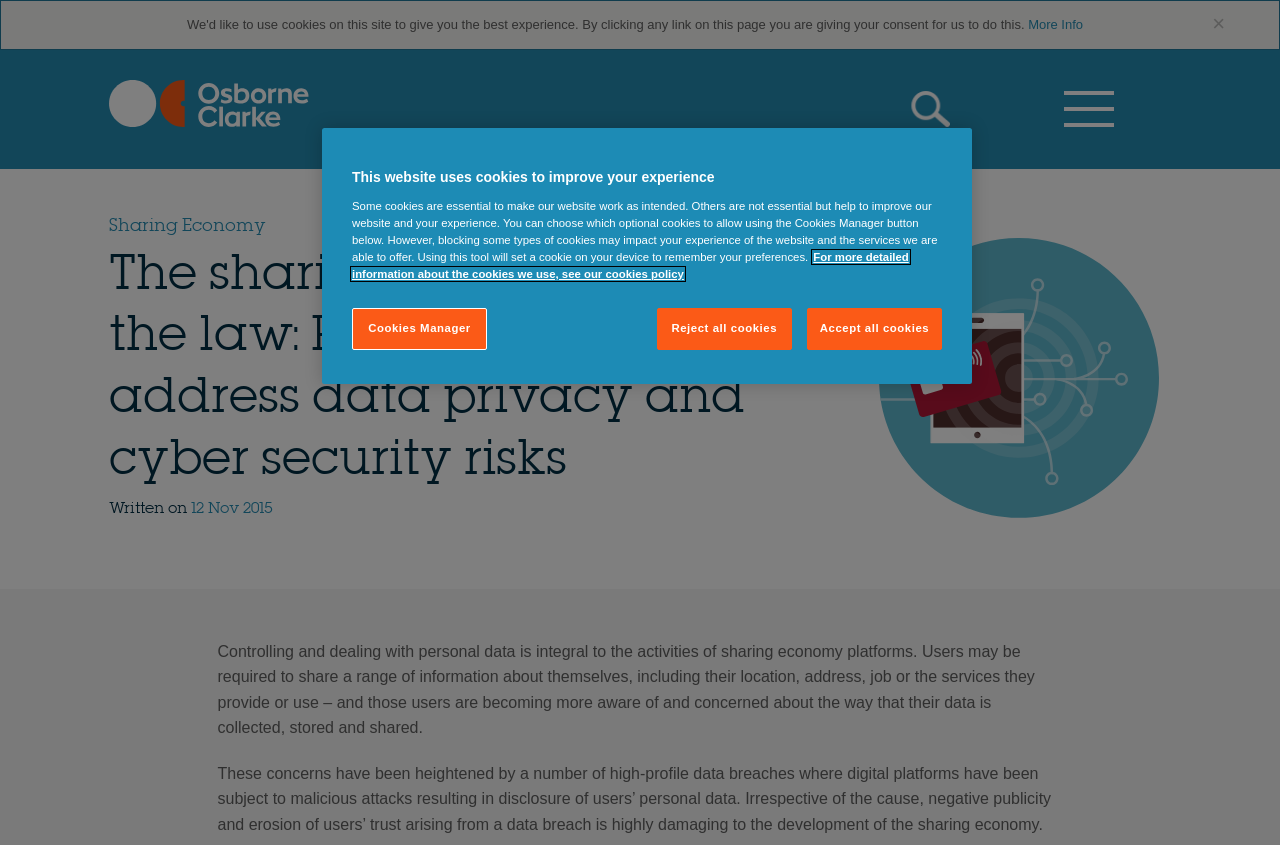Please identify the bounding box coordinates of the region to click in order to complete the task: "Click the 'More Info' link". The coordinates must be four float numbers between 0 and 1, specified as [left, top, right, bottom].

[0.803, 0.02, 0.846, 0.038]